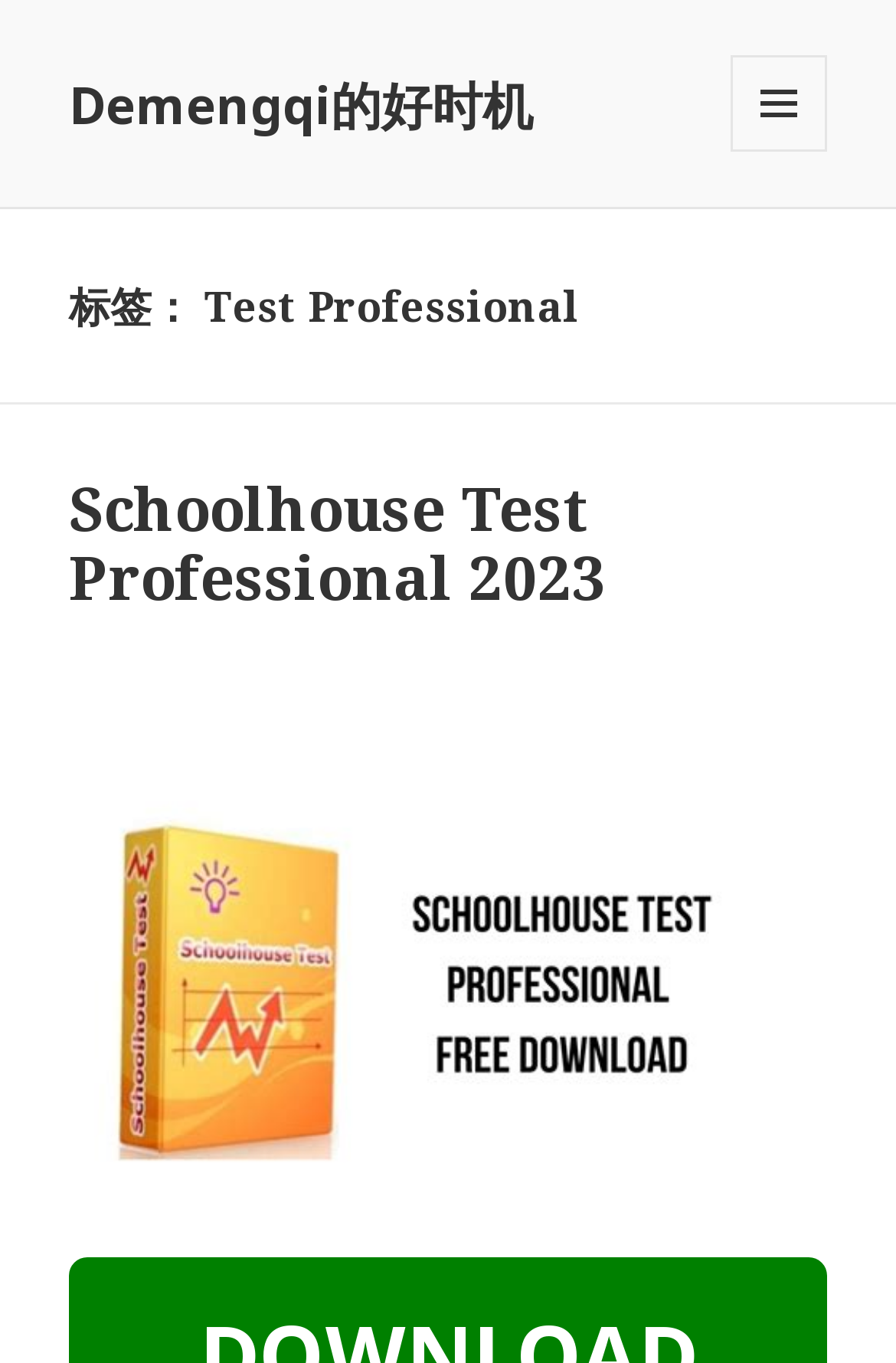What is the year associated with the test professional?
Answer the question using a single word or phrase, according to the image.

2023